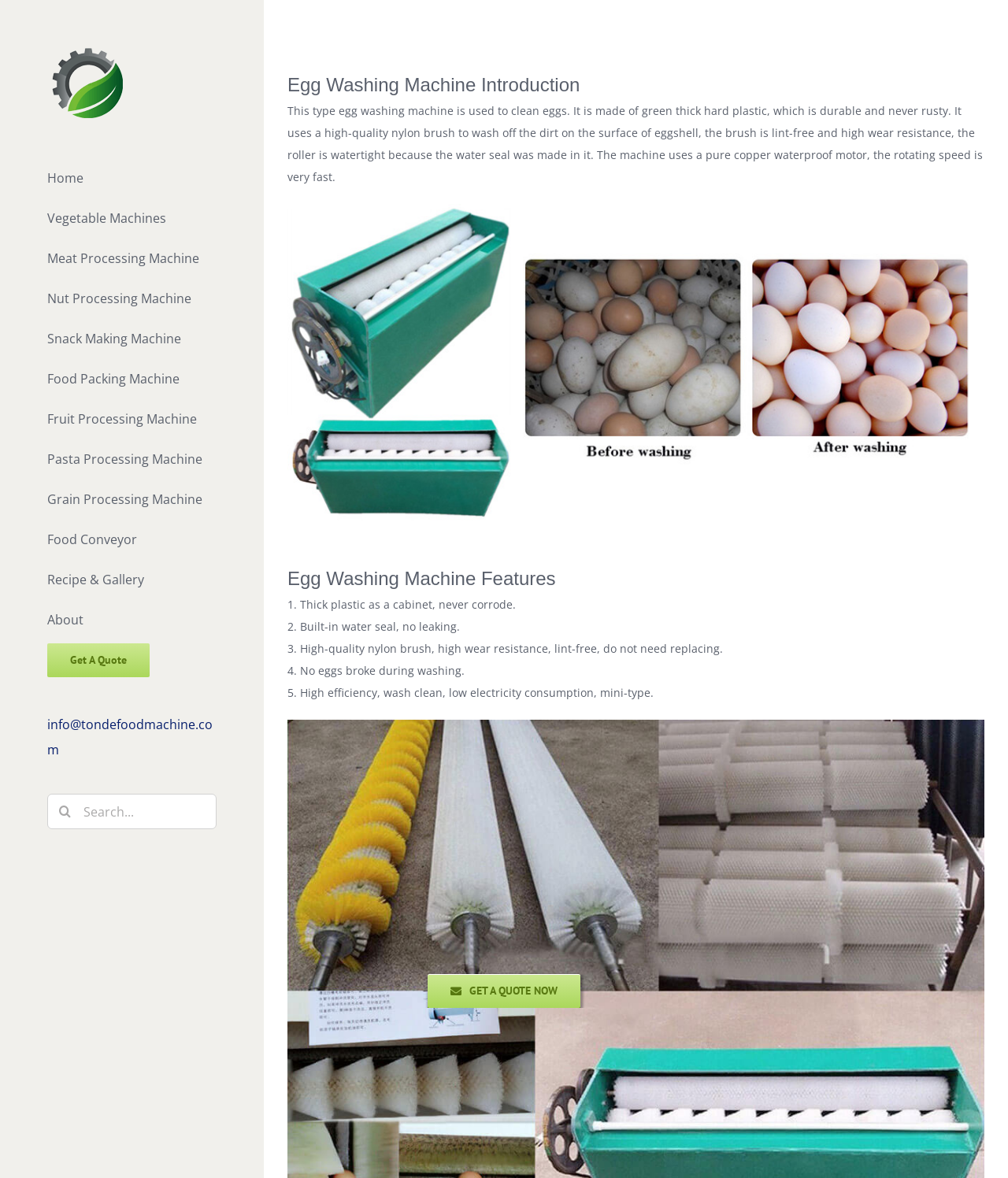Can you find the bounding box coordinates for the element that needs to be clicked to execute this instruction: "Click the 'Home' link"? The coordinates should be given as four float numbers between 0 and 1, i.e., [left, top, right, bottom].

[0.0, 0.134, 0.262, 0.168]